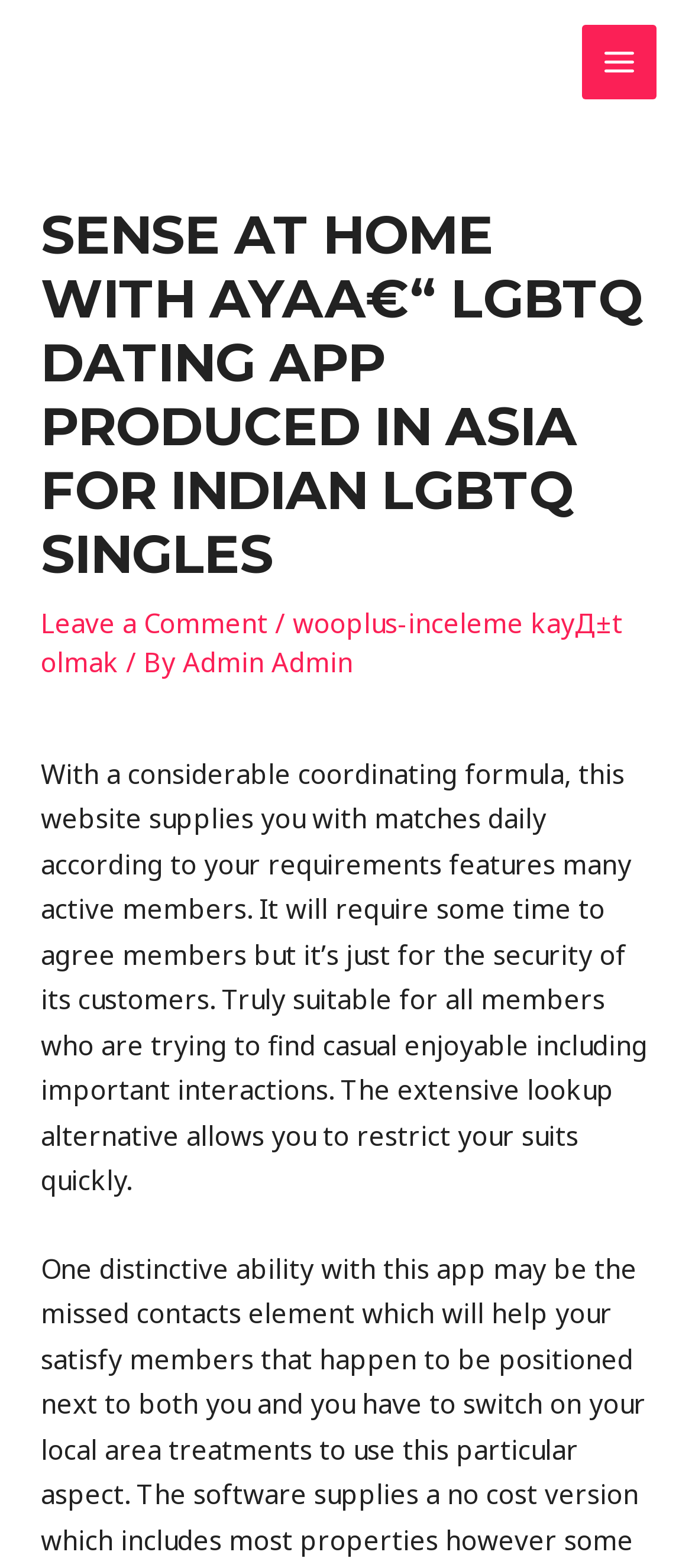Find the coordinates for the bounding box of the element with this description: "wooplus-inceleme kayД±t olmak".

[0.059, 0.386, 0.9, 0.433]